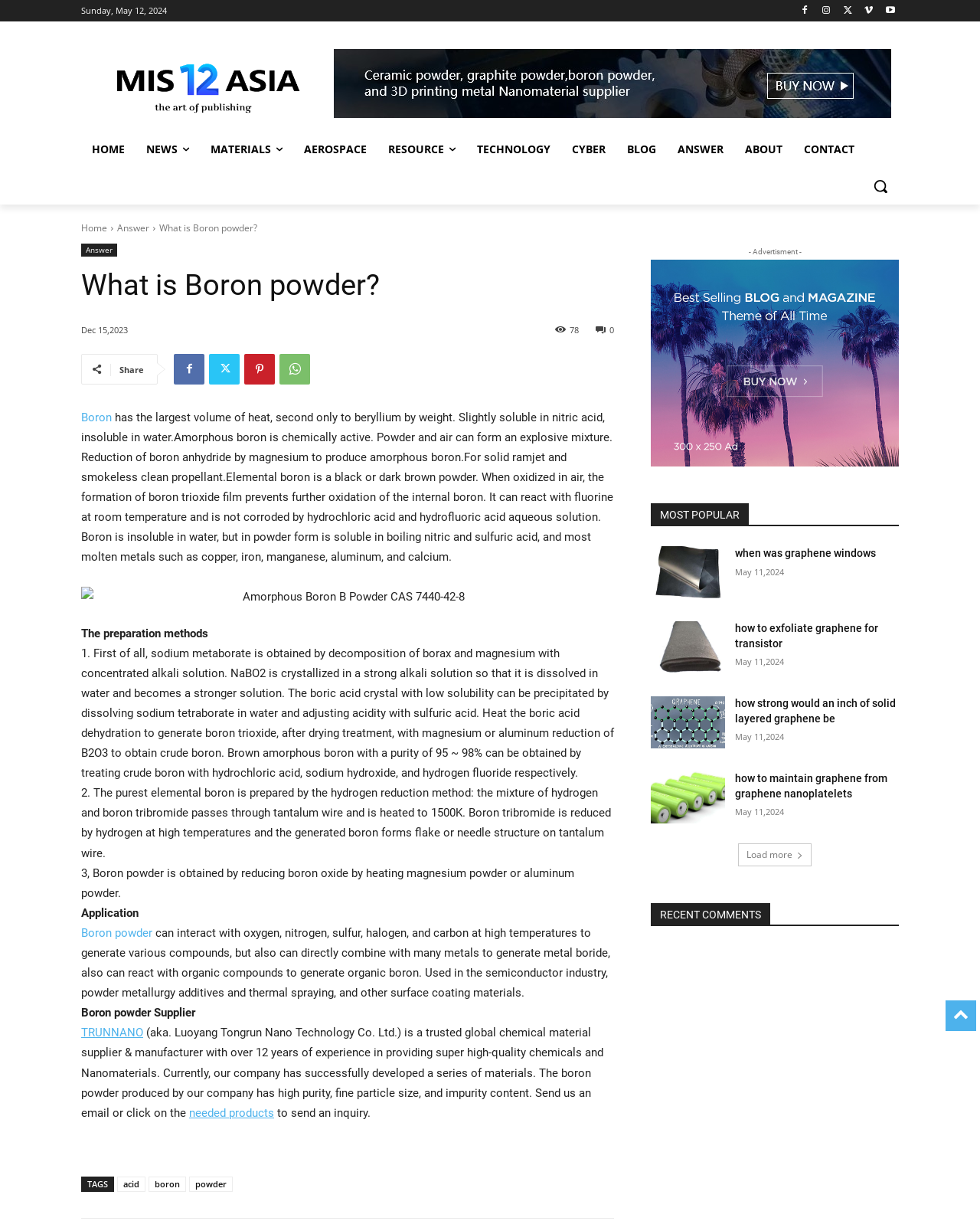Extract the bounding box coordinates for the UI element described as: "Boron powder".

[0.083, 0.758, 0.155, 0.77]